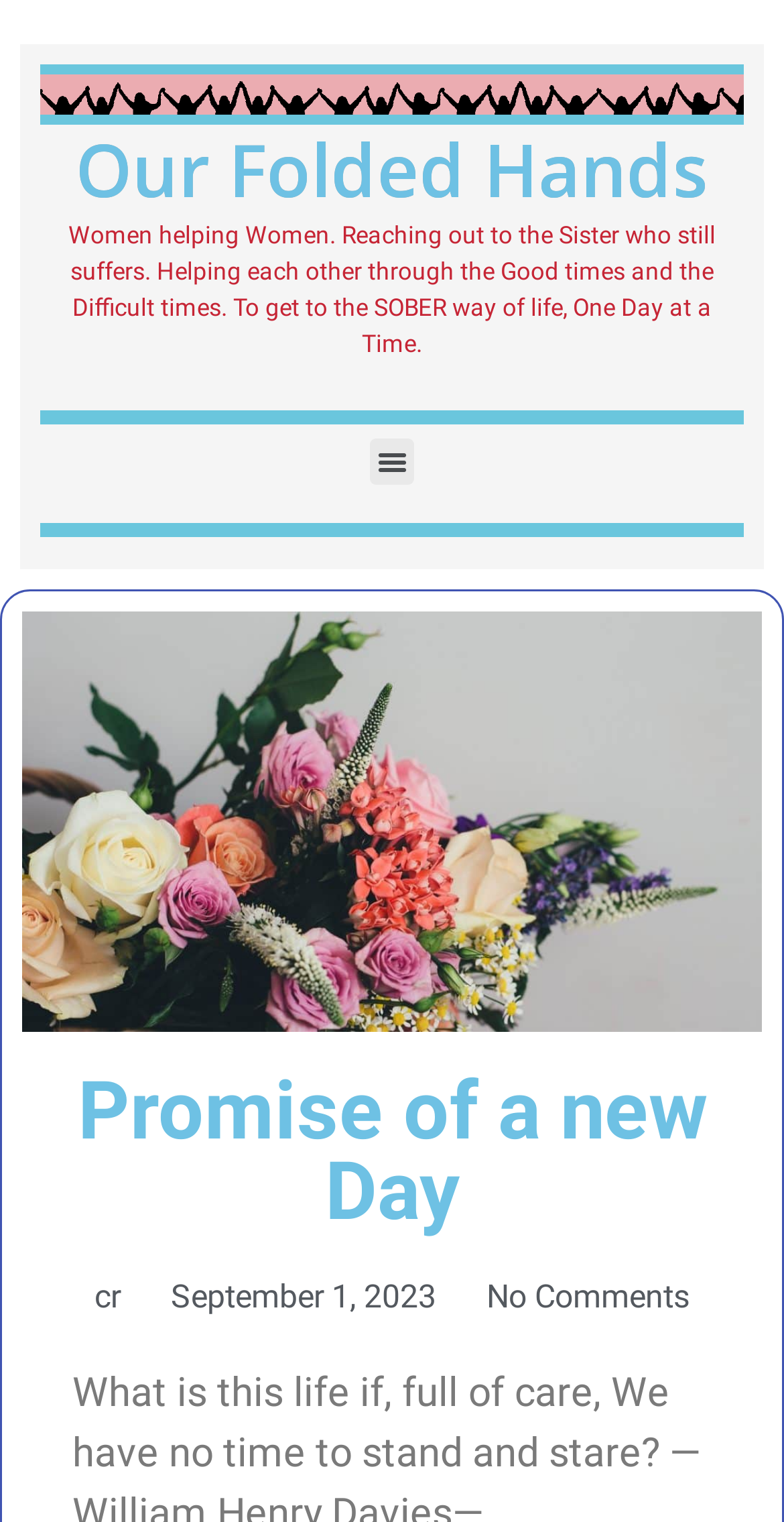What is the main theme of this webpage?
Give a one-word or short phrase answer based on the image.

Women helping Women